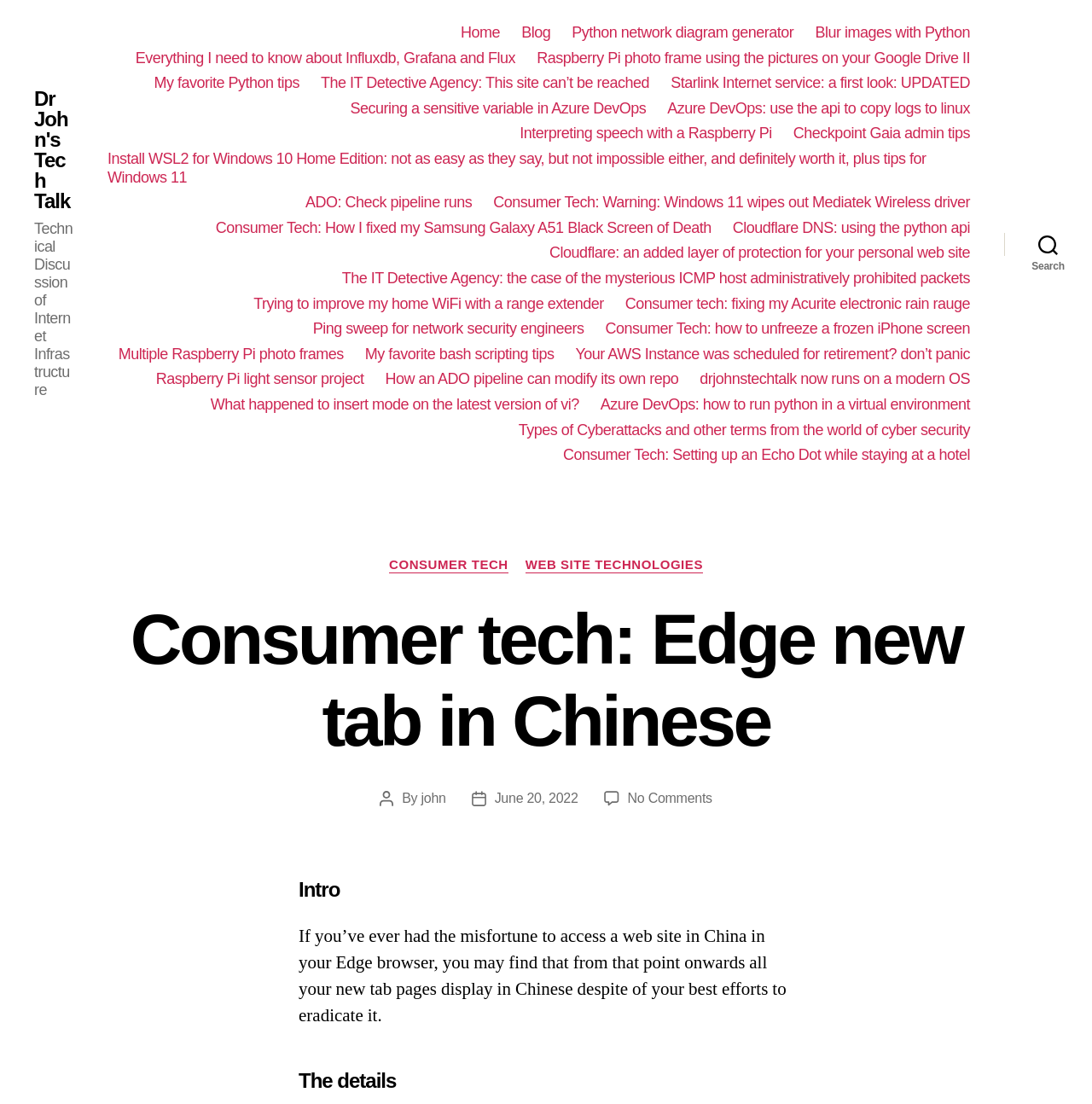What is the main heading of this webpage? Please extract and provide it.

Consumer tech: Edge new tab in Chinese